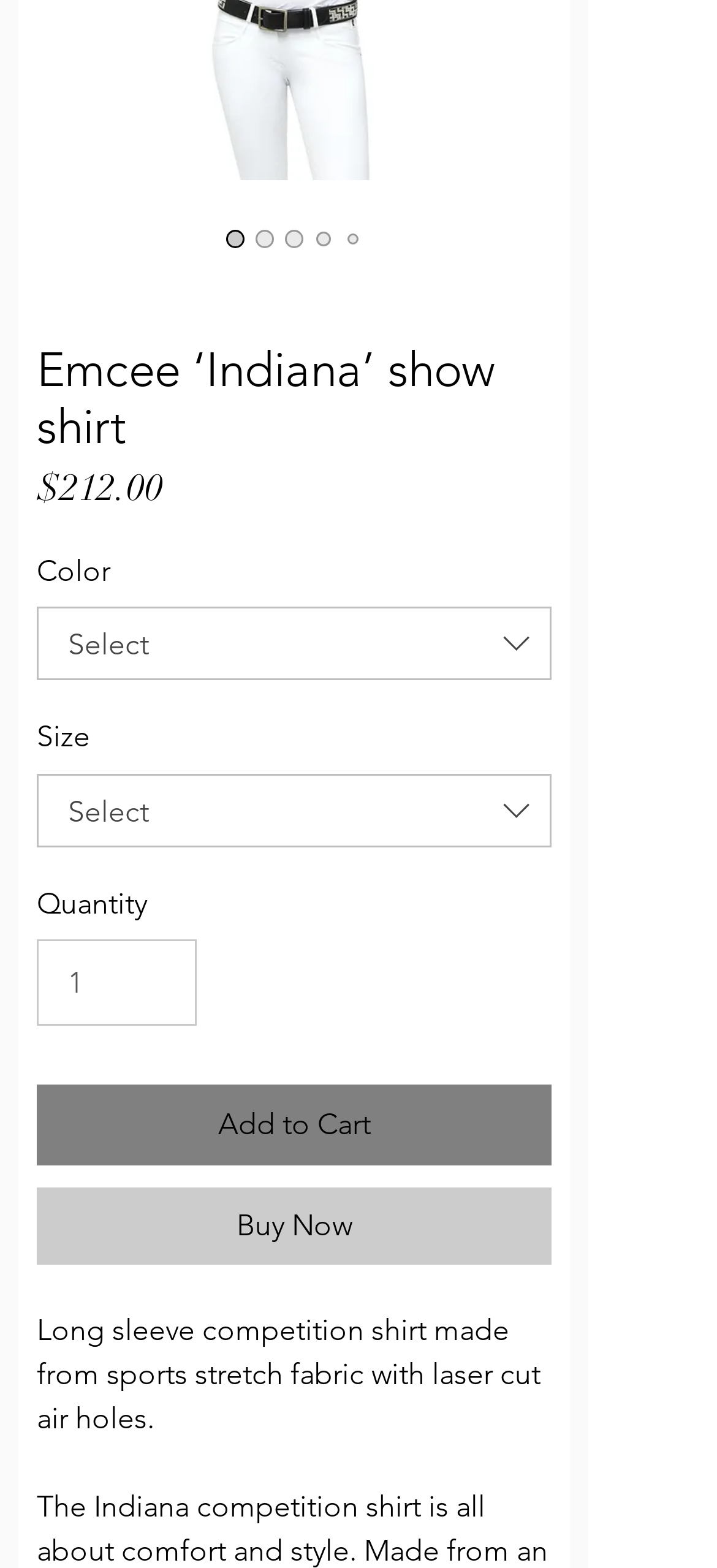Answer this question using a single word or a brief phrase:
What is the purpose of the 'Buy Now' button?

To purchase the product immediately